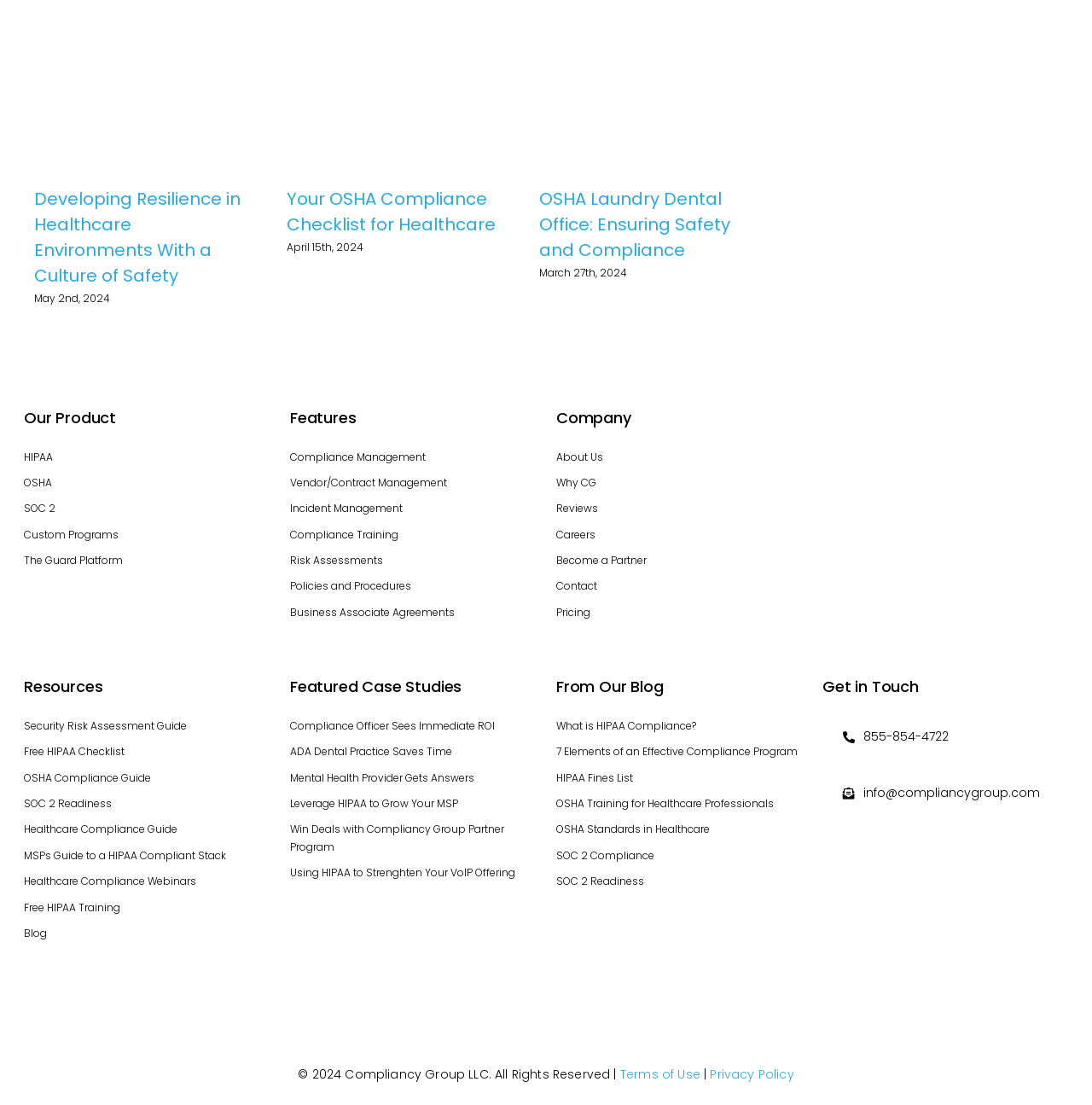Provide the bounding box coordinates for the UI element described in this sentence: "Pricing". The coordinates should be four float values between 0 and 1, i.e., [left, top, right, bottom].

[0.509, 0.544, 0.734, 0.567]